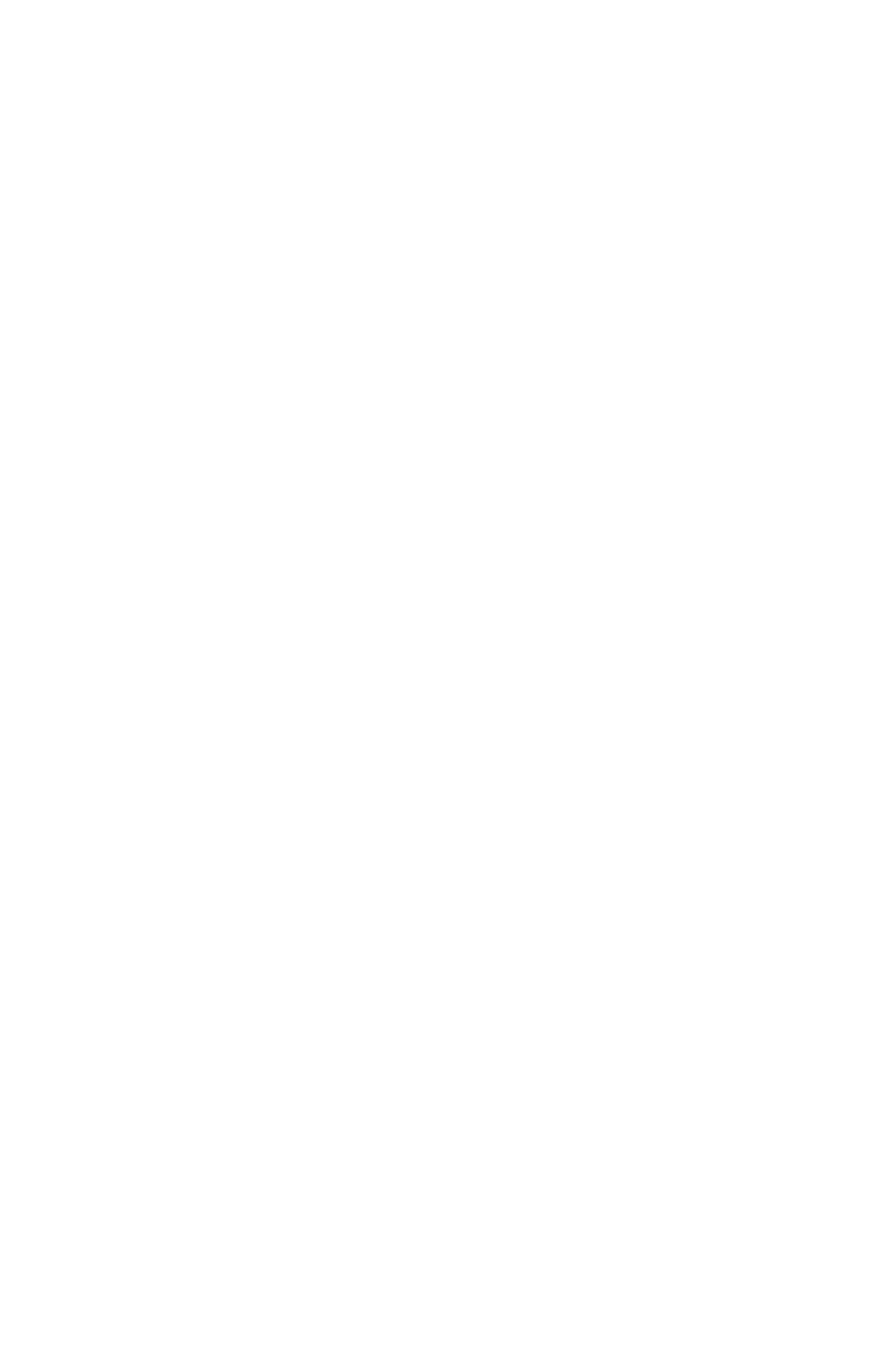Could you highlight the region that needs to be clicked to execute the instruction: "View book priced £32.00"?

None